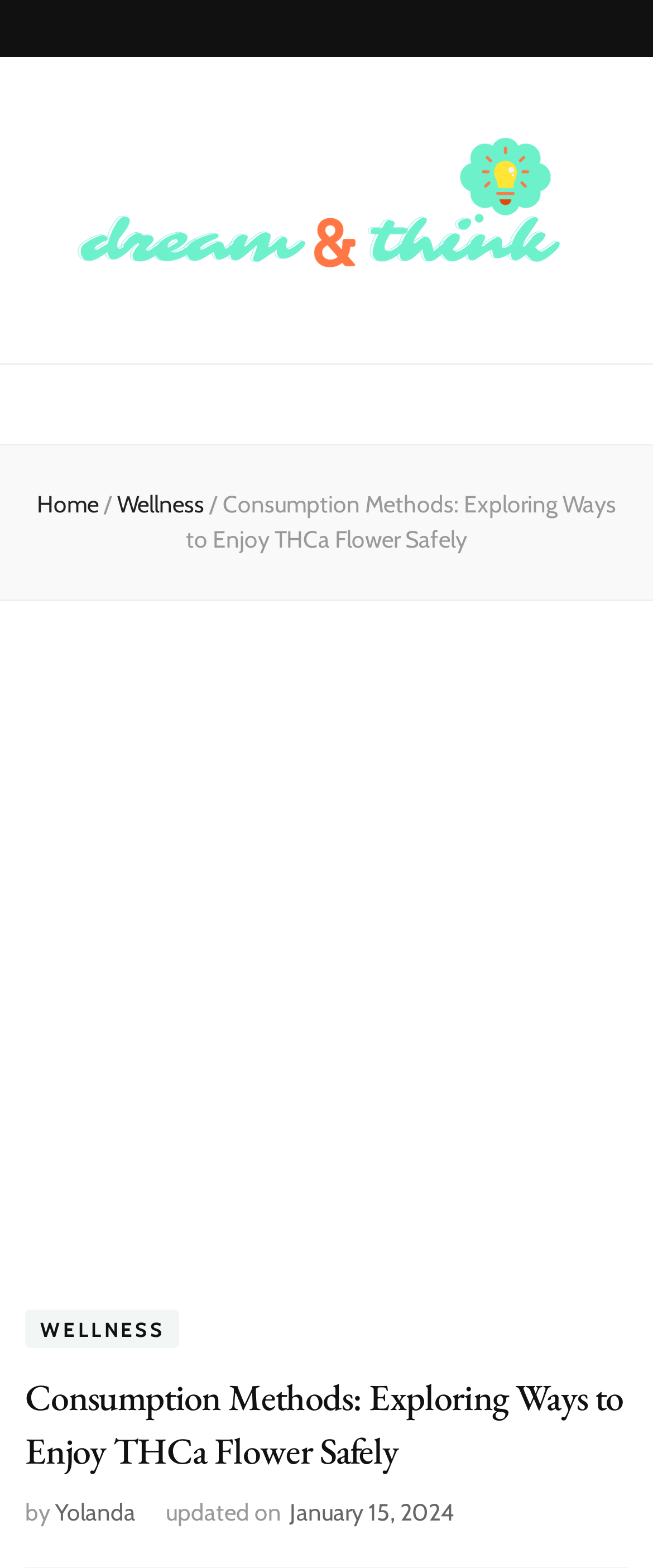Please determine the bounding box coordinates for the UI element described here. Use the format (top-left x, top-left y, bottom-right x, bottom-right y) with values bounded between 0 and 1: Computer Science

None